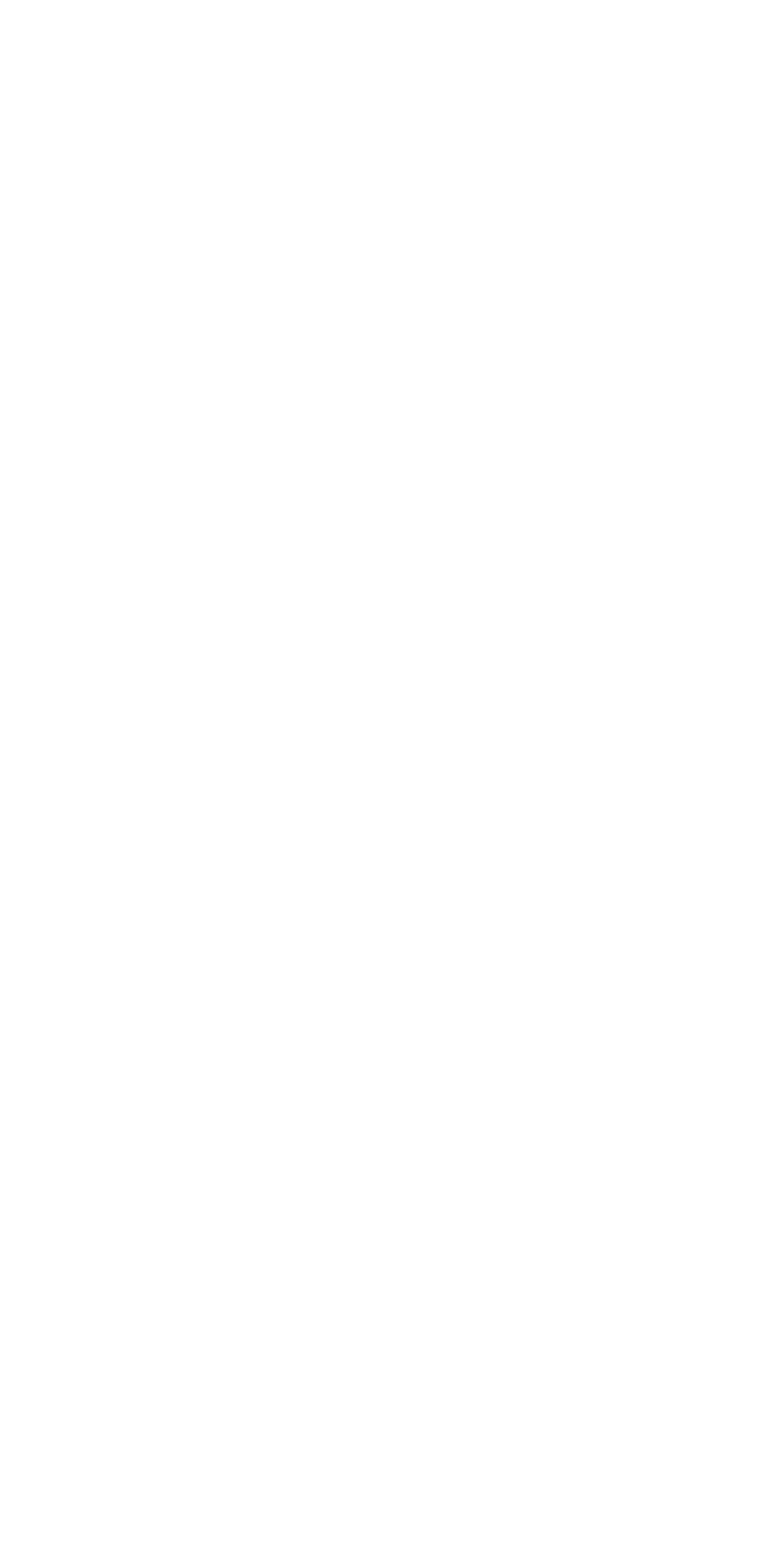Based on the element description Network Integrations, identify the bounding box coordinates for the UI element. The coordinates should be in the format (top-left x, top-left y, bottom-right x, bottom-right y) and within the 0 to 1 range.

[0.485, 0.226, 0.795, 0.251]